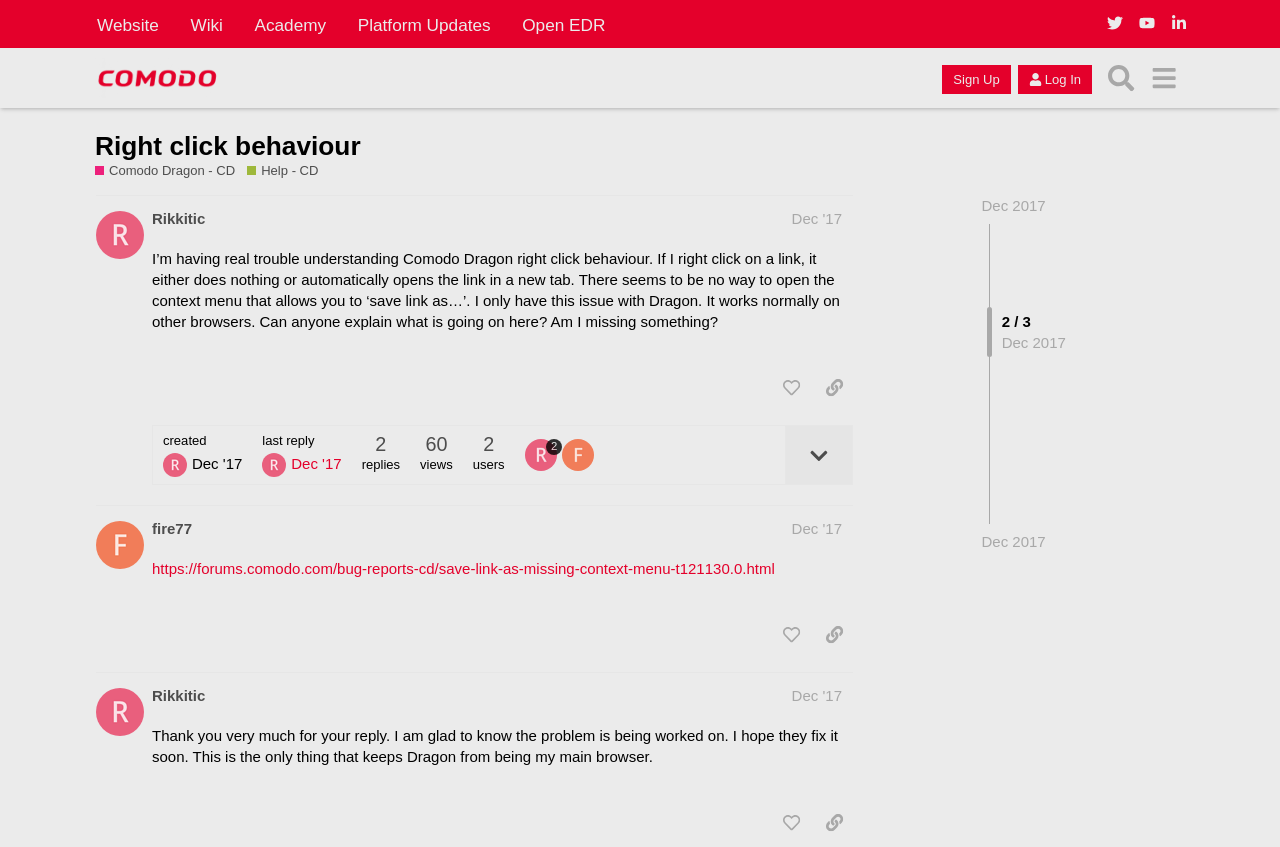Who is the author of the second post?
Answer with a single word or short phrase according to what you see in the image.

fire77